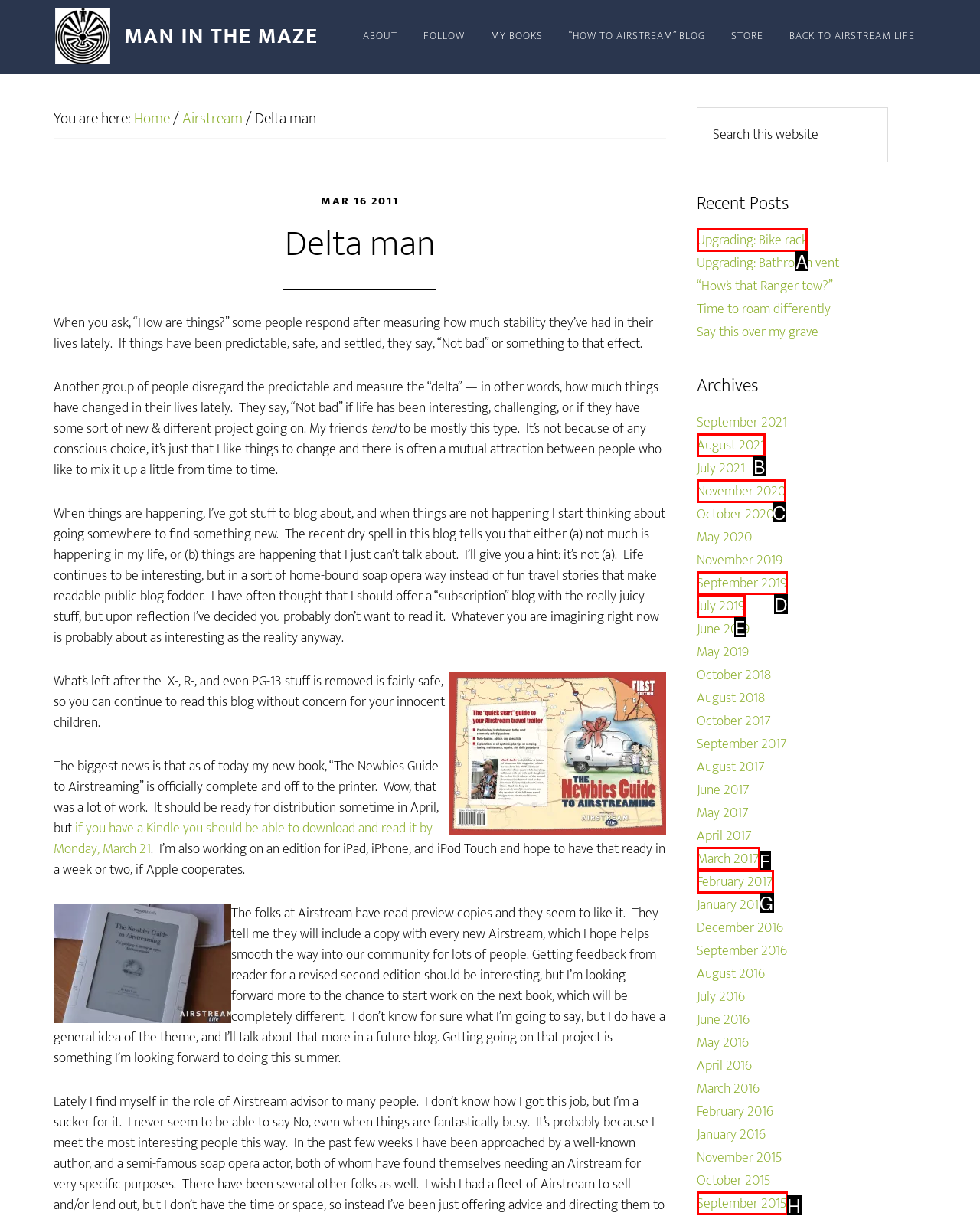Determine the letter of the UI element that you need to click to perform the task: Read 'Upgrading: Bike rack' post.
Provide your answer with the appropriate option's letter.

A